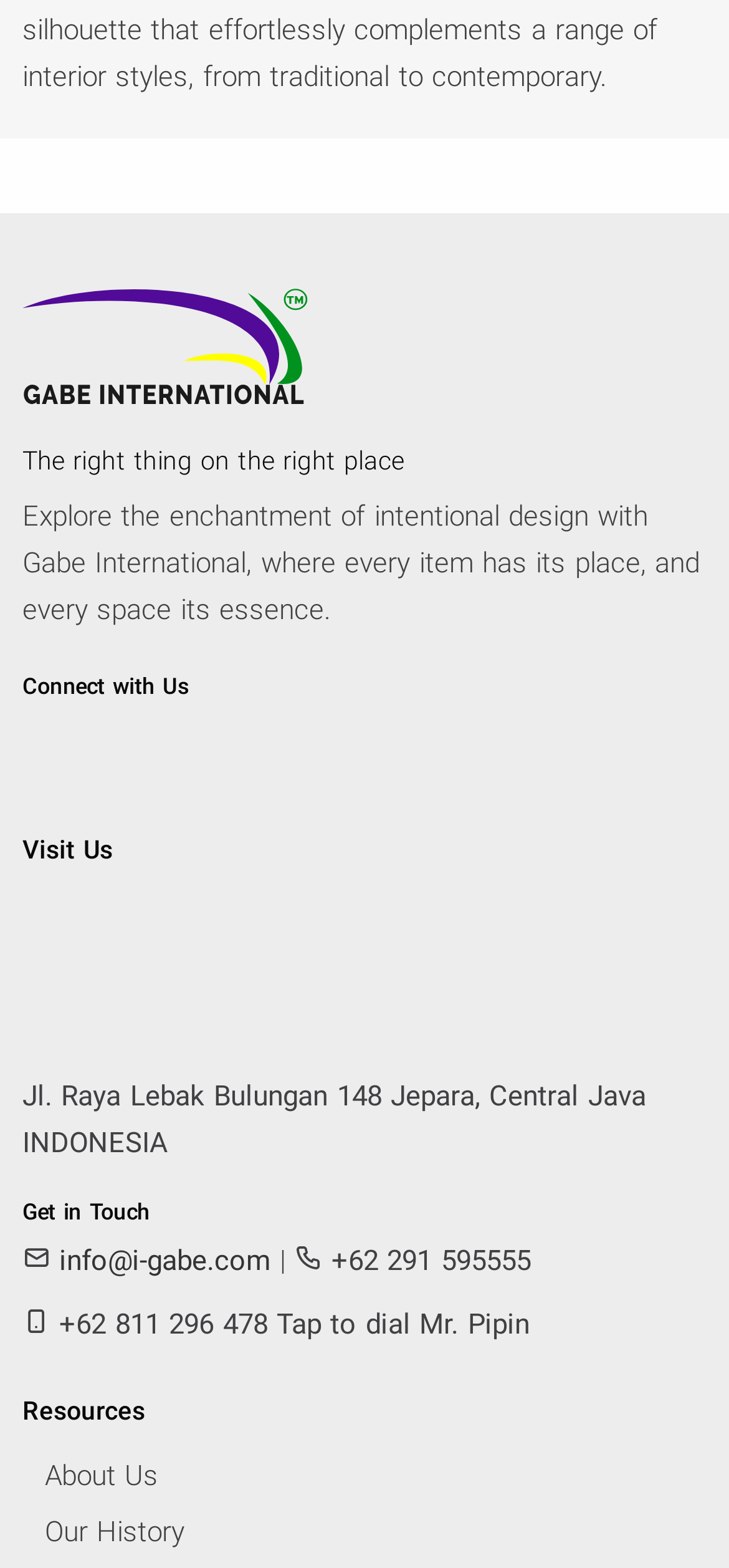How many resources are listed?
Please provide a single word or phrase as your answer based on the image.

2